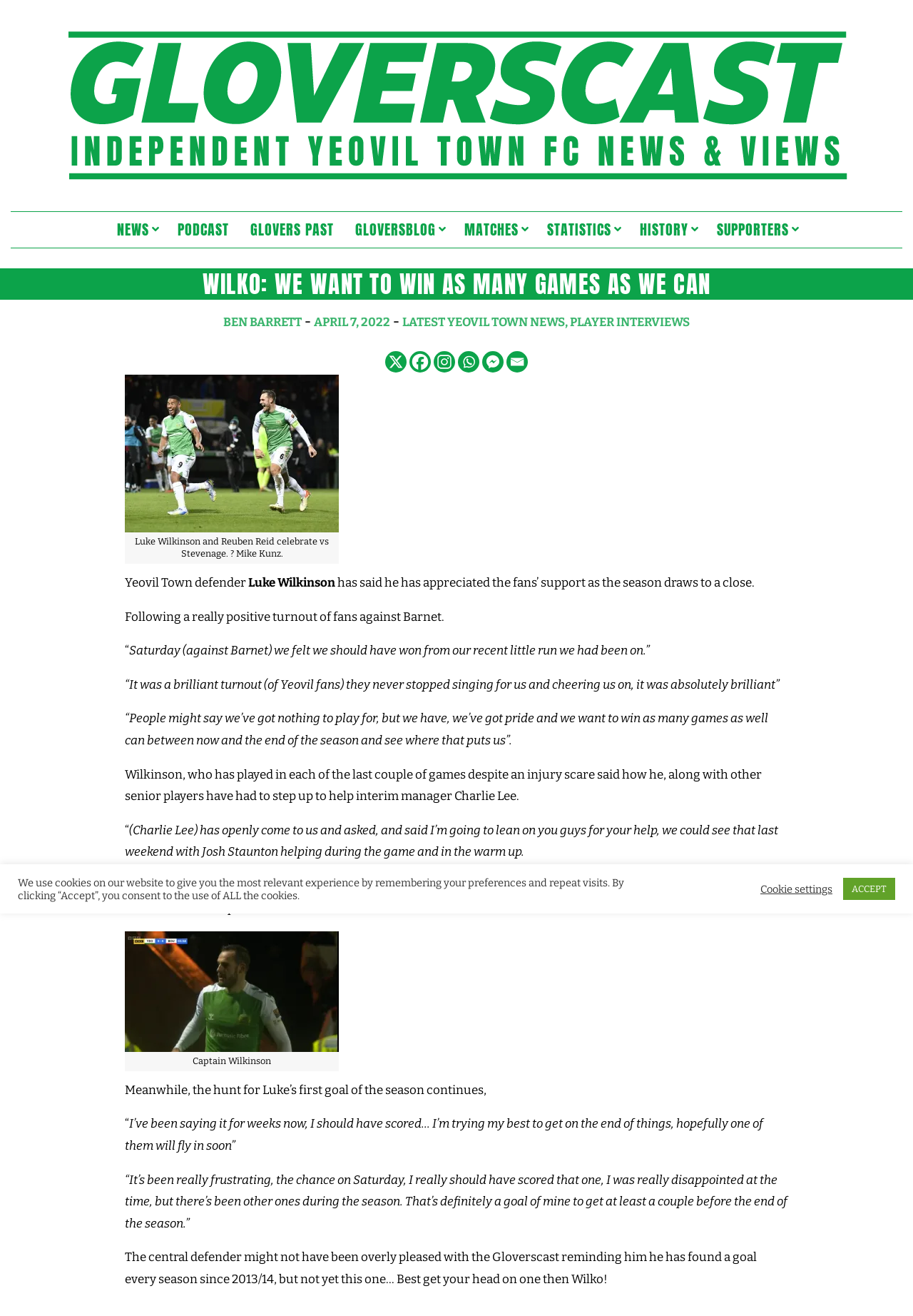Please mark the clickable region by giving the bounding box coordinates needed to complete this instruction: "Click on the Gloverscast link".

[0.06, 0.019, 0.94, 0.142]